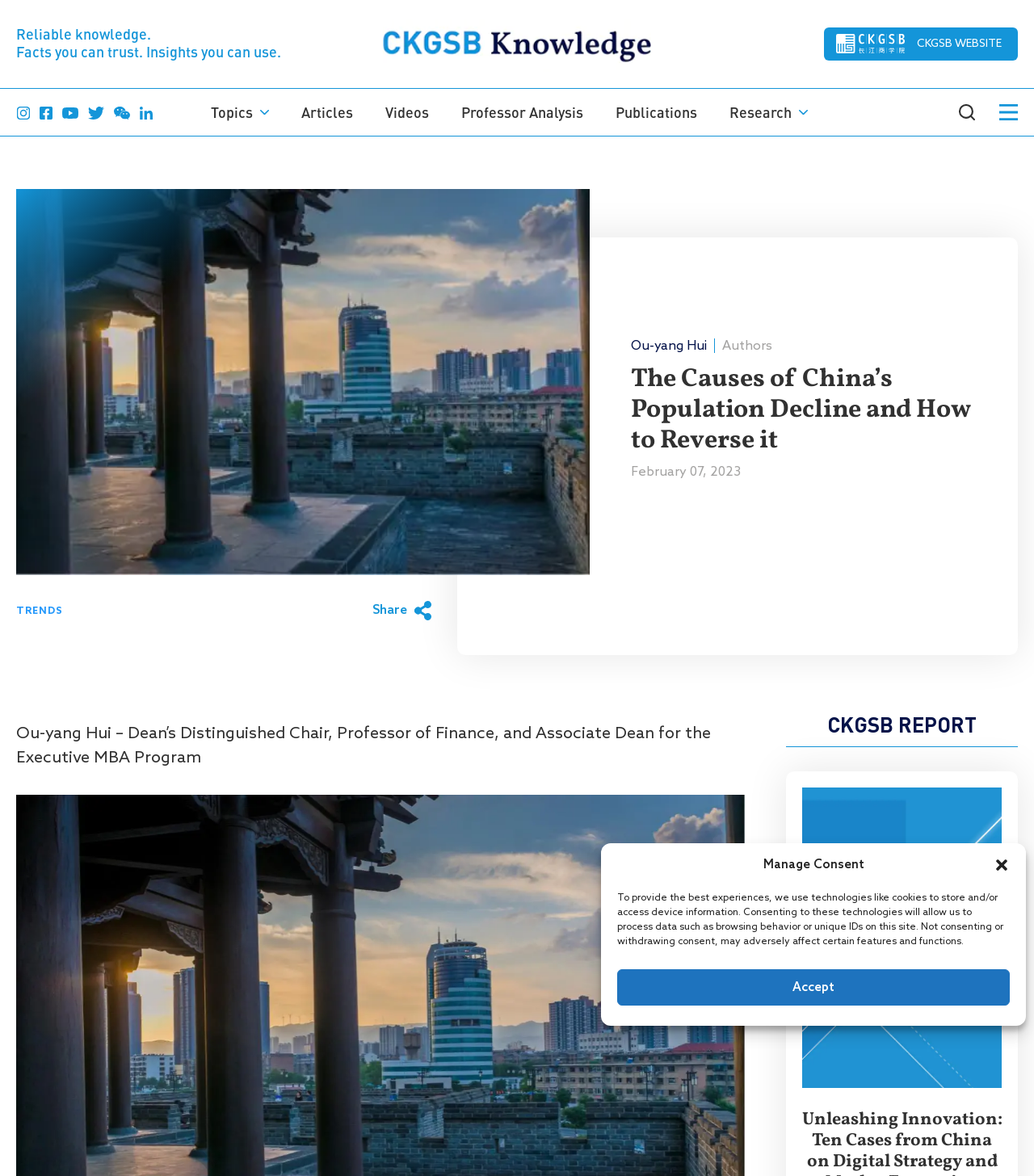Please answer the following question using a single word or phrase: 
What is the name of the author of this article?

Ou-yang Hui